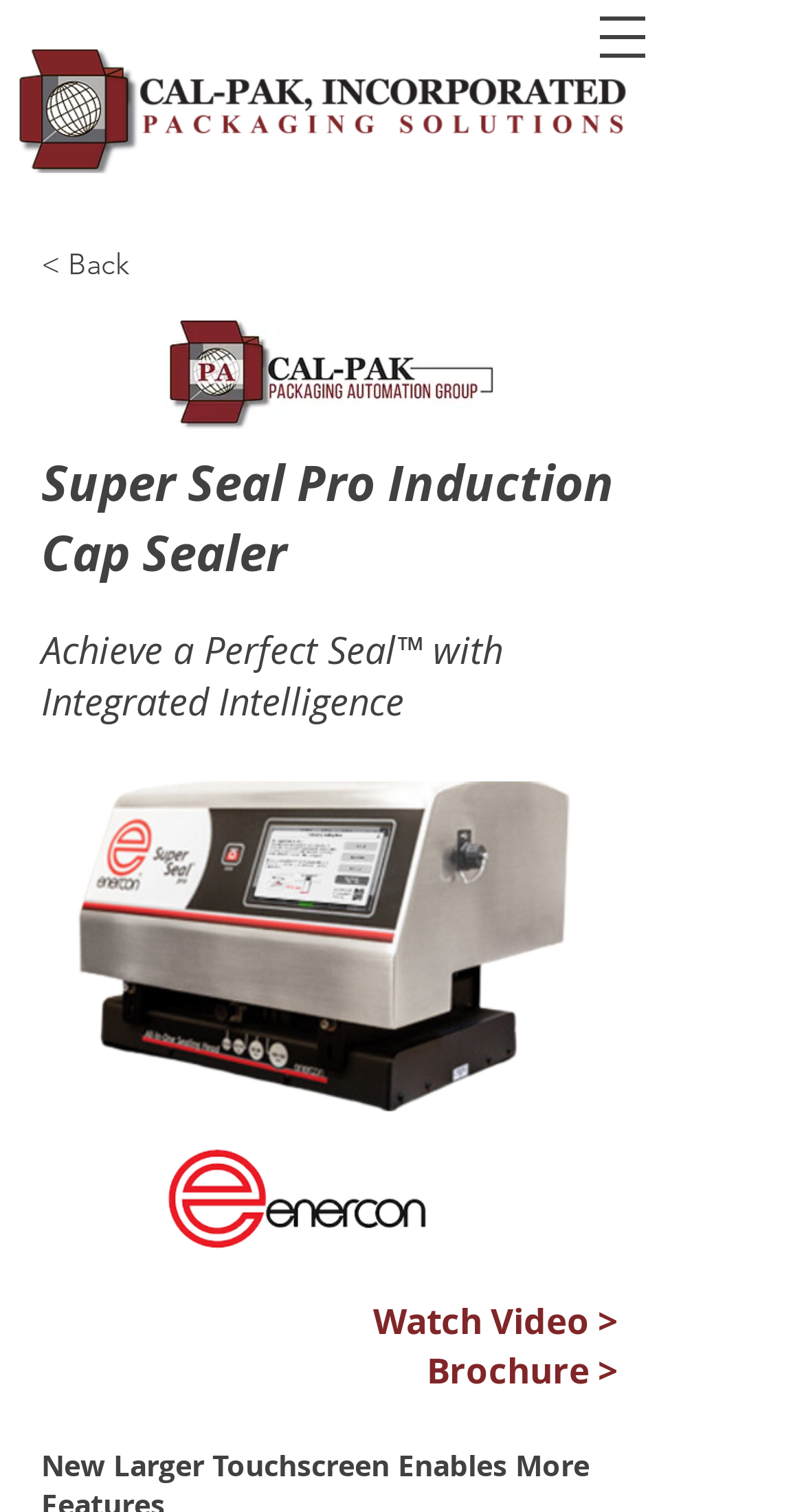Using the given description, provide the bounding box coordinates formatted as (top-left x, top-left y, bottom-right x, bottom-right y), with all values being floating point numbers between 0 and 1. Description: < Back

[0.051, 0.155, 0.346, 0.195]